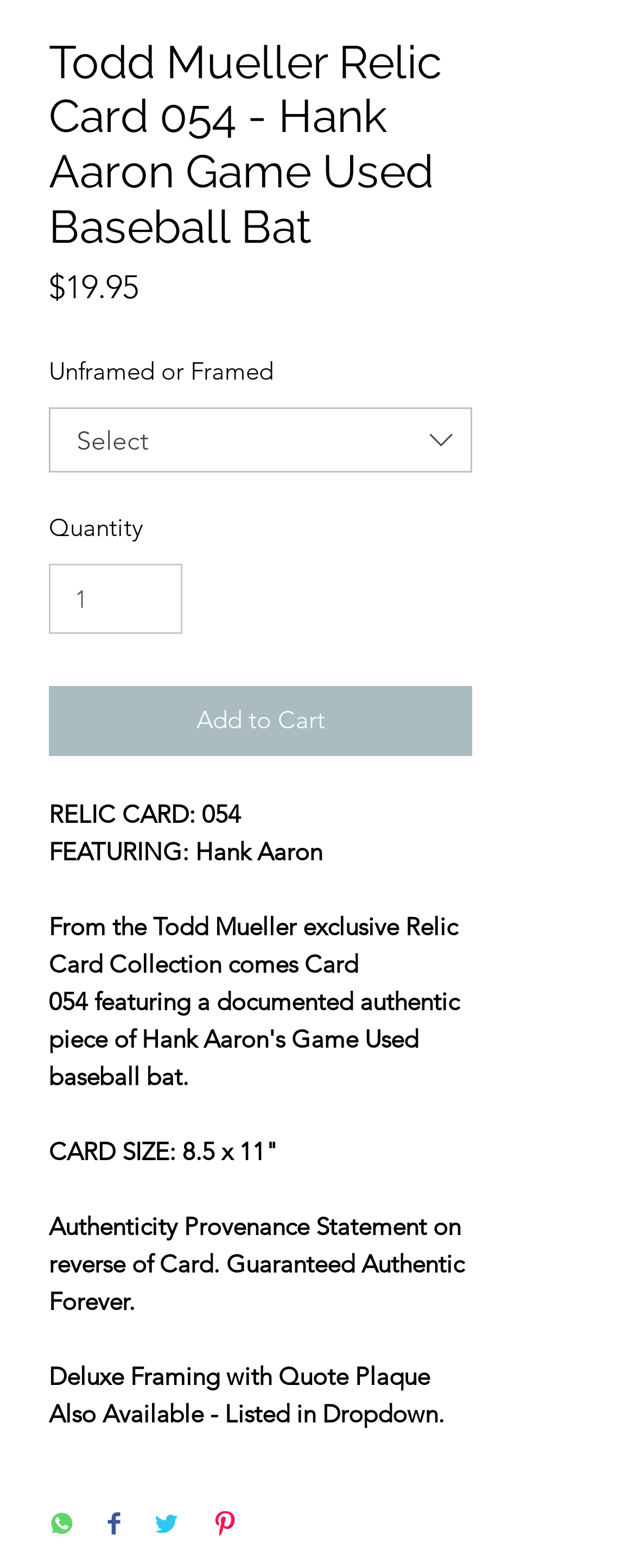What is the authenticity statement of the relic card?
Kindly offer a detailed explanation using the data available in the image.

The authenticity statement of the relic card is mentioned as 'Guaranteed Authentic Forever' in the webpage, which is displayed as a separate text element.